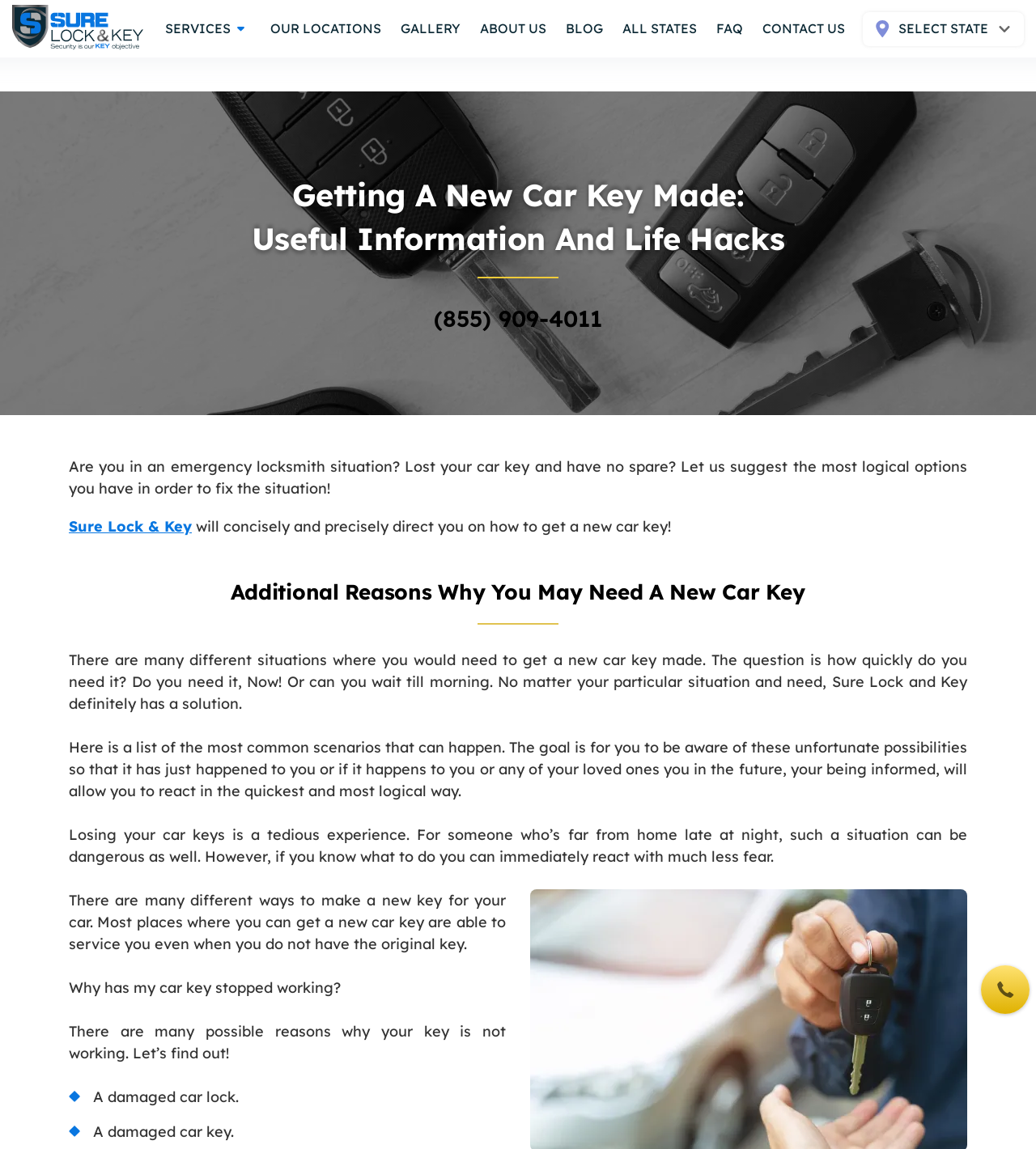Please provide the bounding box coordinates for the element that needs to be clicked to perform the instruction: "Call the phone number (855) 909-4011". The coordinates must consist of four float numbers between 0 and 1, formatted as [left, top, right, bottom].

[0.419, 0.265, 0.581, 0.289]